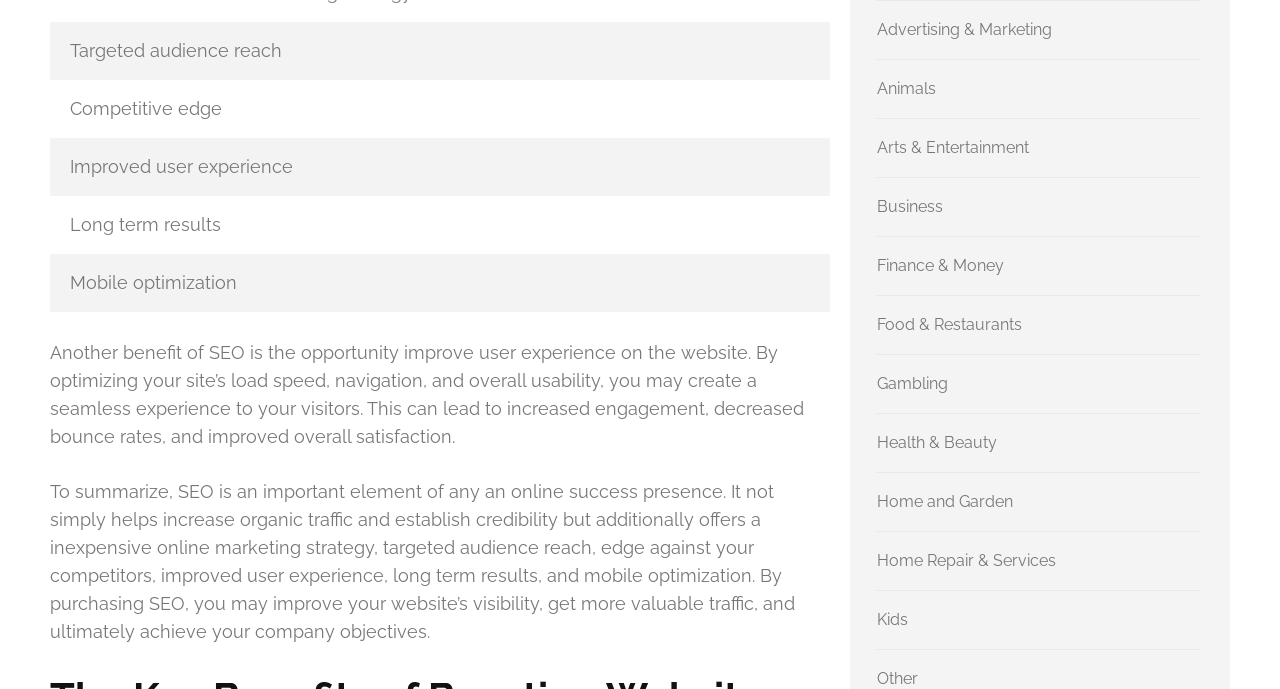Find the bounding box coordinates for the element described here: "Food & Restaurants".

[0.685, 0.458, 0.798, 0.485]